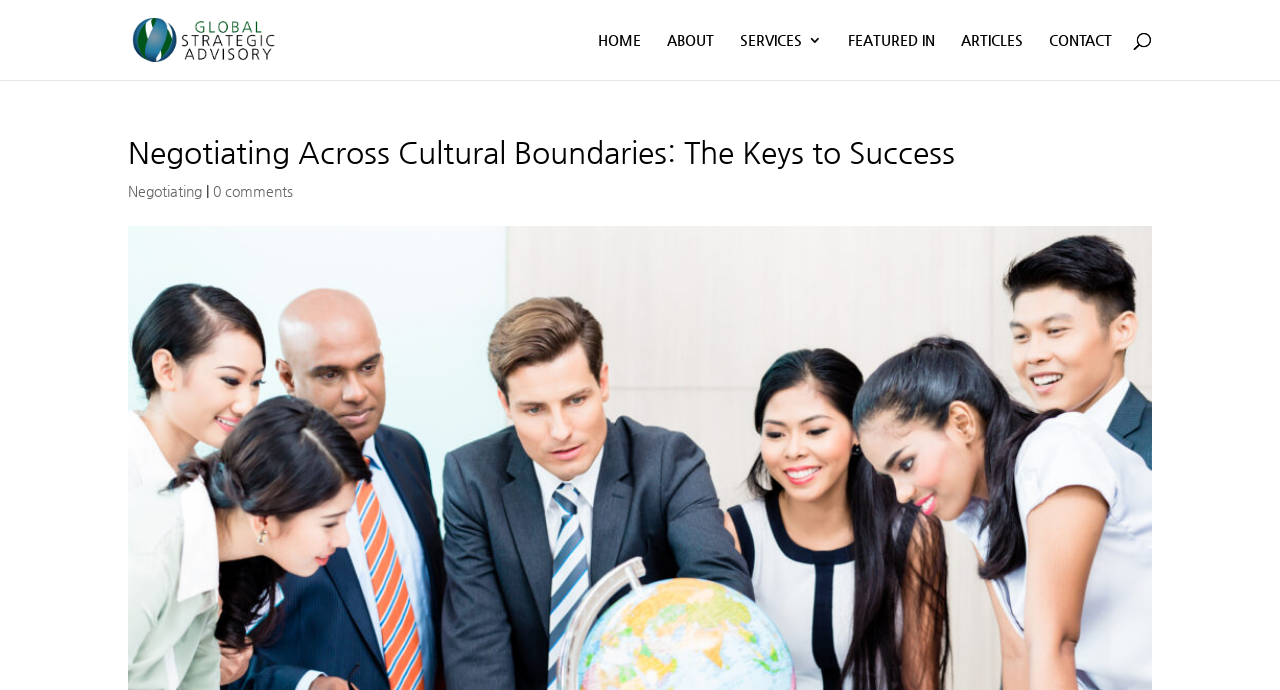Please specify the bounding box coordinates of the region to click in order to perform the following instruction: "go to HOME page".

[0.467, 0.048, 0.501, 0.116]